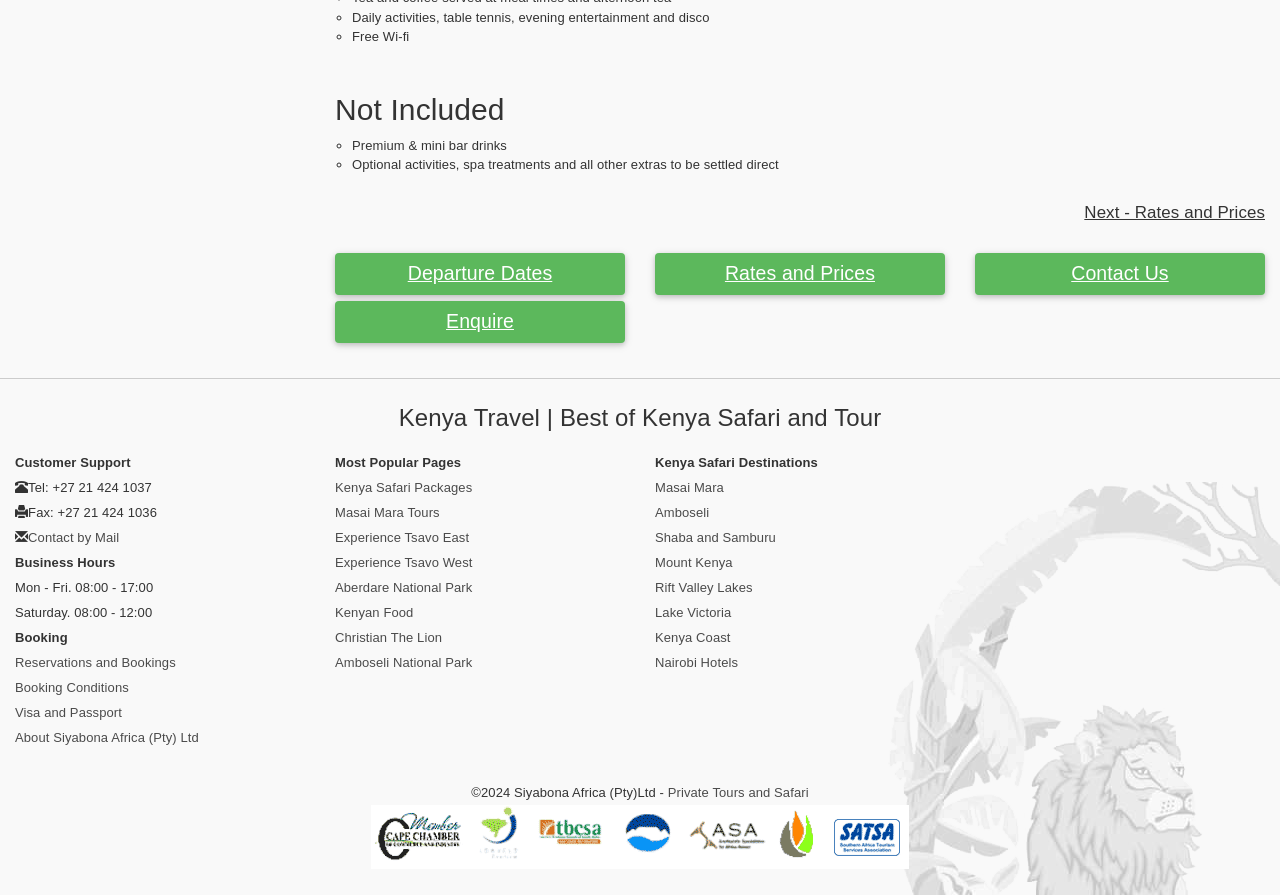Answer the question with a single word or phrase: 
How many links are there in the 'Kenya Safari Destinations' section?

8